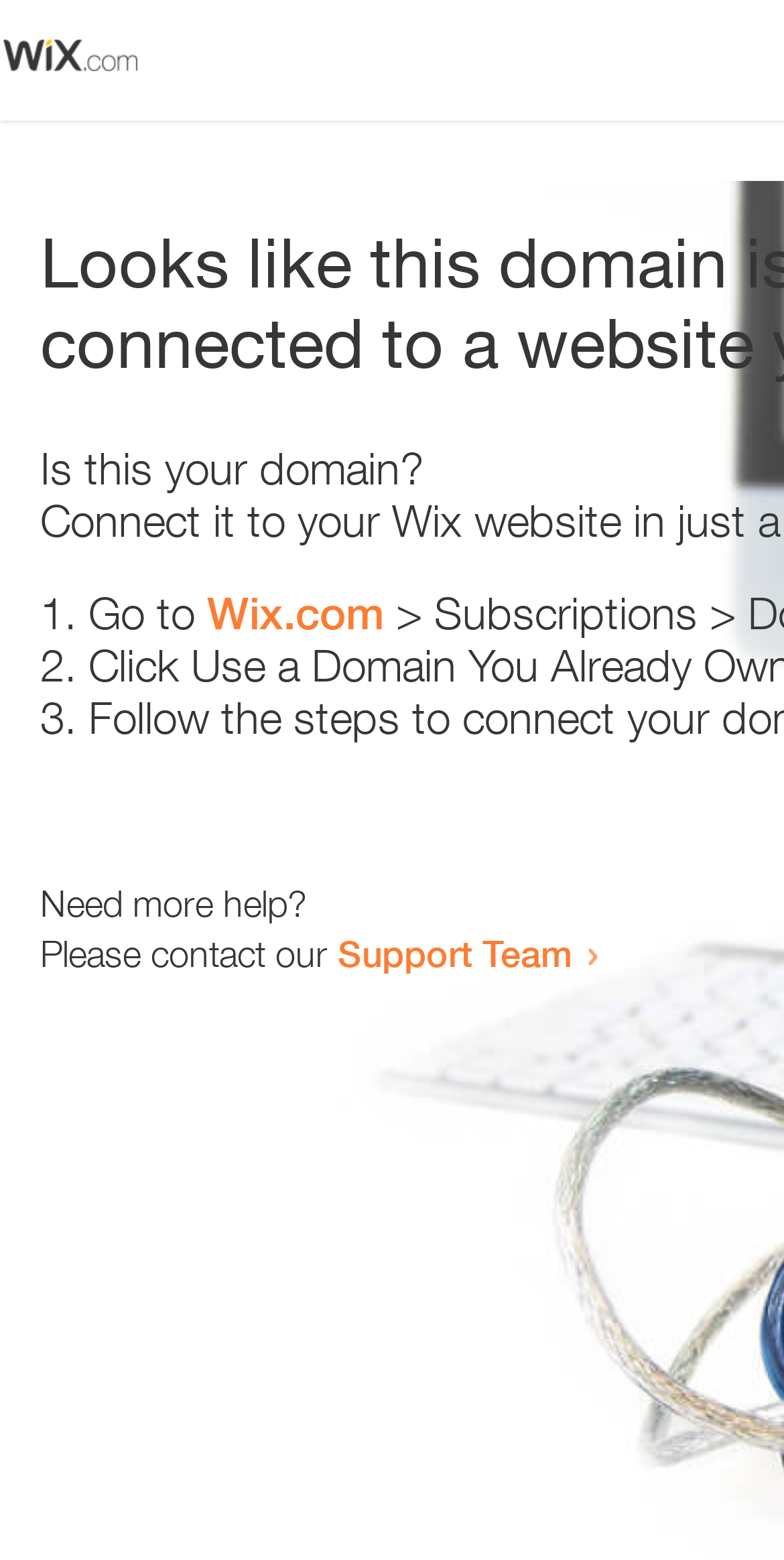Identify the first-level heading on the webpage and generate its text content.

Looks like this domain isn't
connected to a website yet